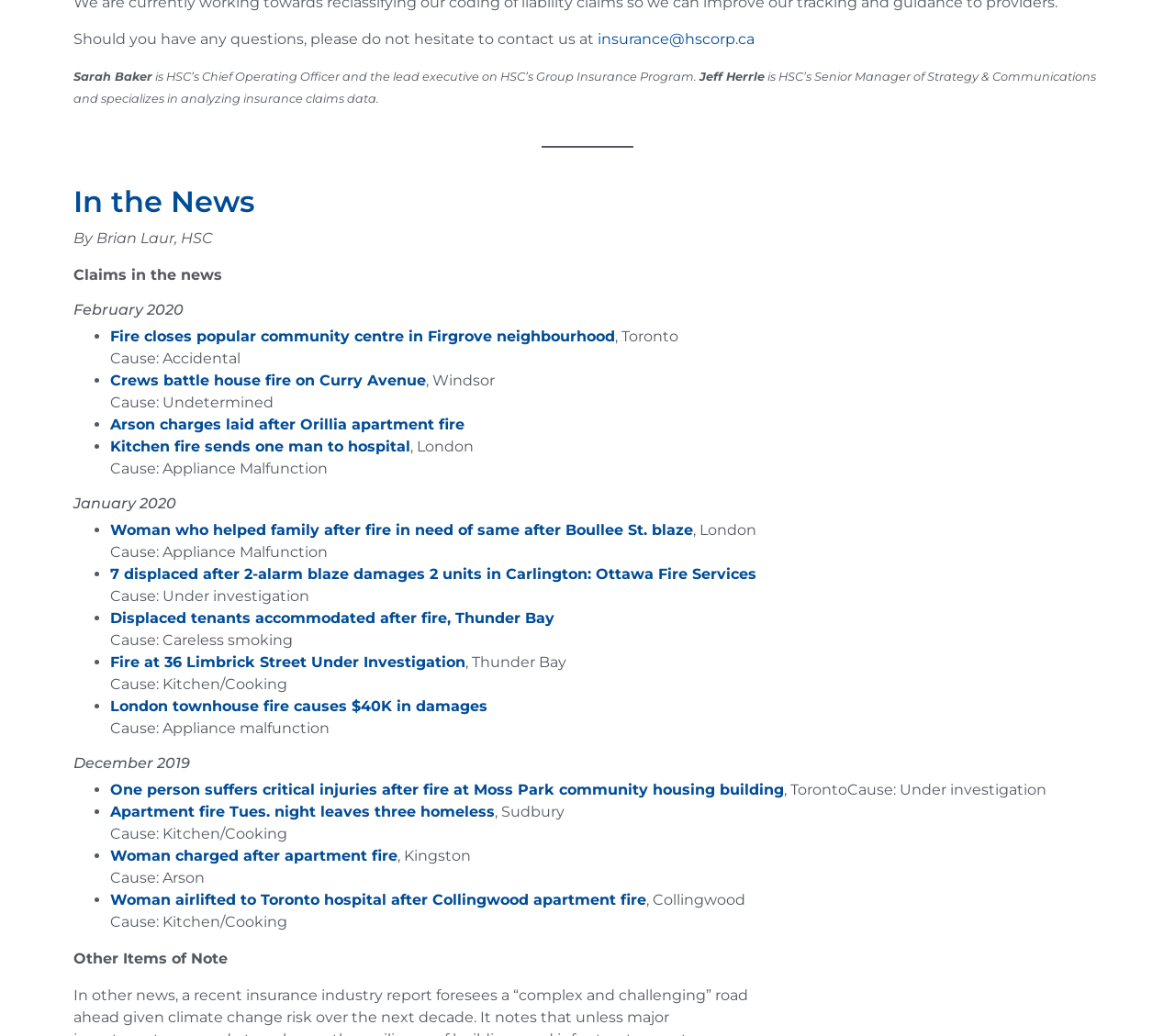Determine the bounding box coordinates for the area that needs to be clicked to fulfill this task: "Read about Crews battle house fire on Curry Avenue". The coordinates must be given as four float numbers between 0 and 1, i.e., [left, top, right, bottom].

[0.094, 0.309, 0.362, 0.326]